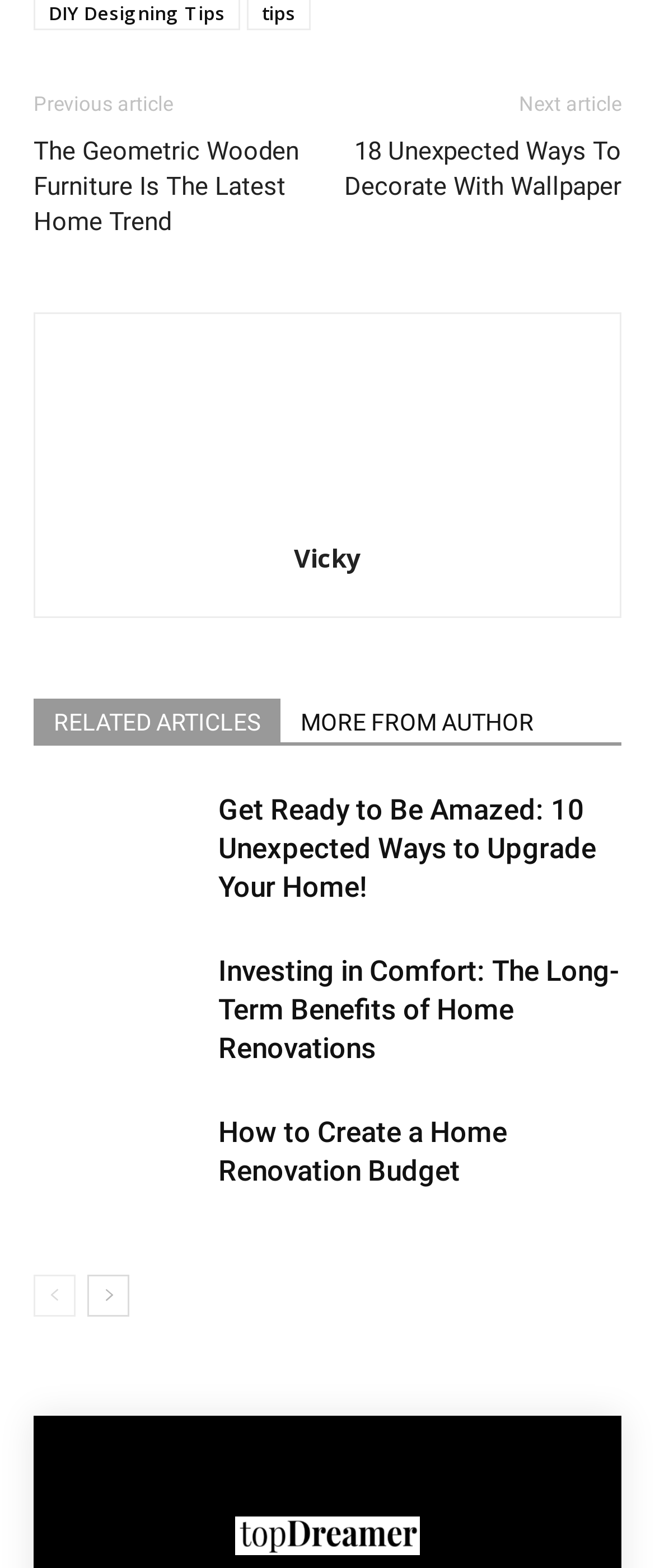Highlight the bounding box coordinates of the region I should click on to meet the following instruction: "View the previous article".

[0.051, 0.058, 0.264, 0.073]